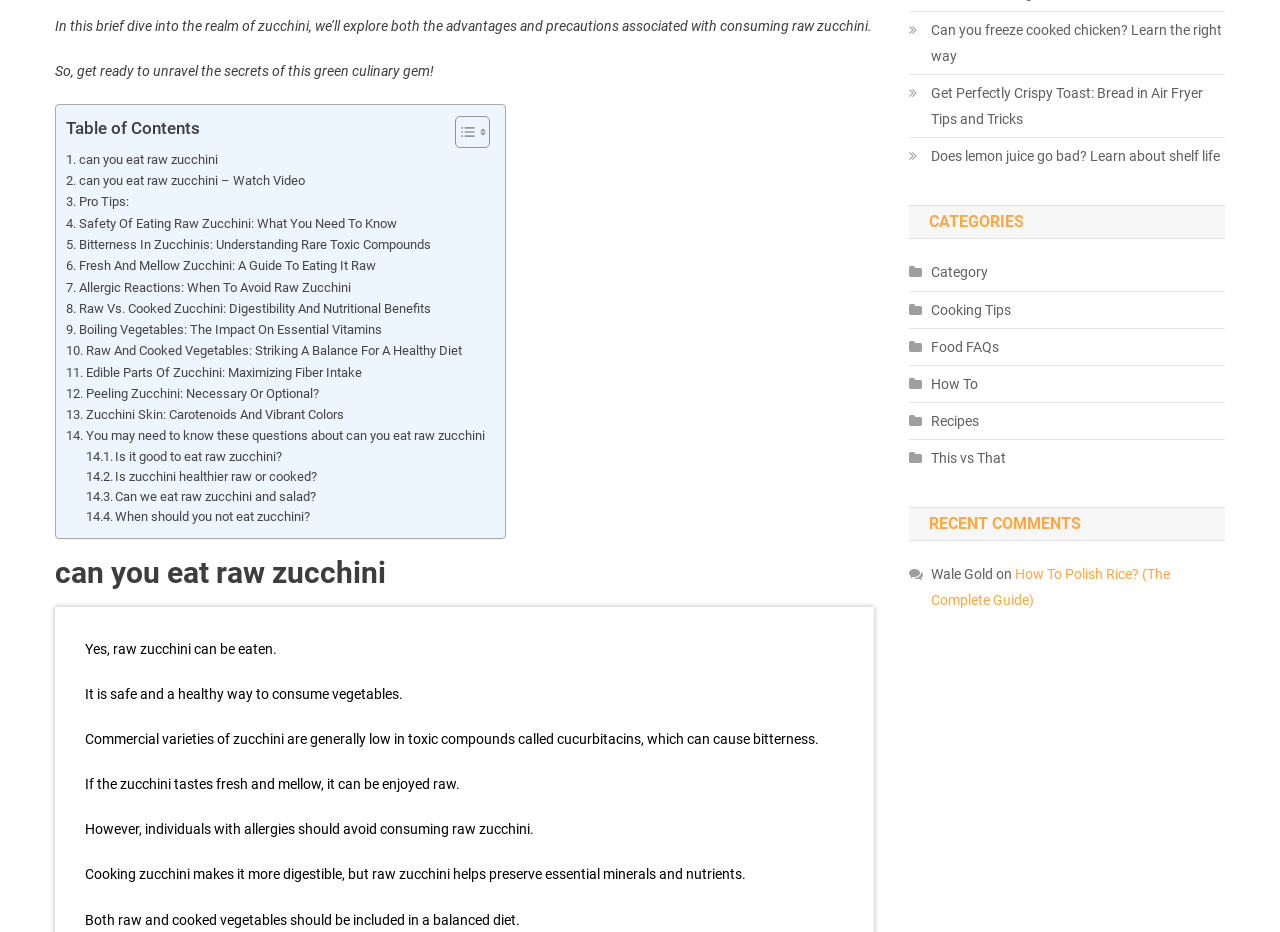Determine the bounding box coordinates of the section to be clicked to follow the instruction: "Toggle Table of Content". The coordinates should be given as four float numbers between 0 and 1, formatted as [left, top, right, bottom].

[0.343, 0.123, 0.379, 0.16]